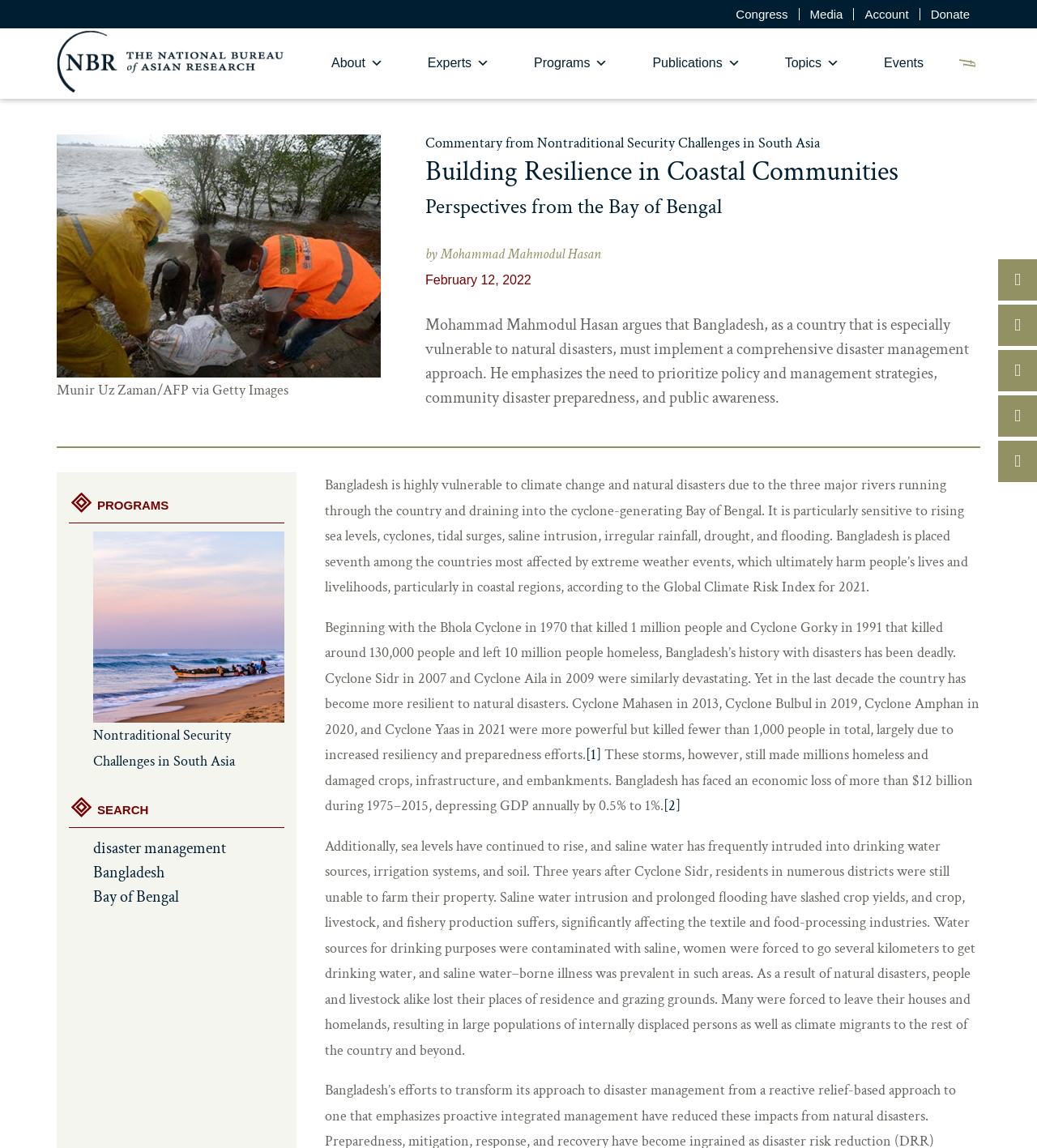What is the principal heading displayed on the webpage?

Building Resilience in Coastal Communities
Perspectives from the Bay of Bengal